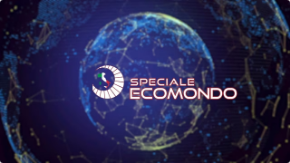Based on the image, please respond to the question with as much detail as possible:
What is the purpose of the ECOMONDO event?

According to the caption, the ECOMONDO event aims to promote awareness and solutions for a more sustainable future. This suggests that the event's purpose is to raise awareness about environmental issues and to showcase solutions that can help achieve a more sustainable future.